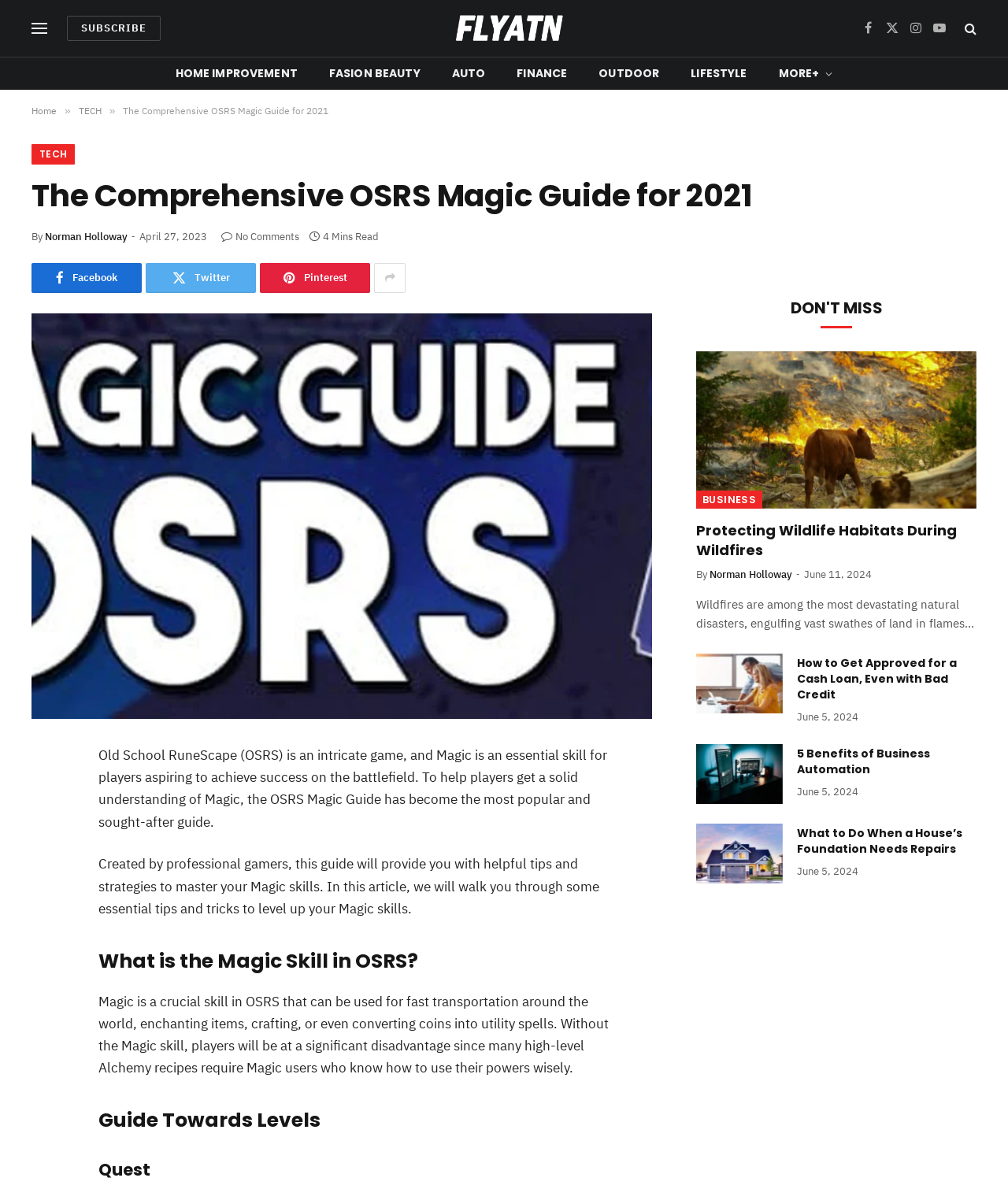Locate the coordinates of the bounding box for the clickable region that fulfills this instruction: "Click the slot88 link".

None